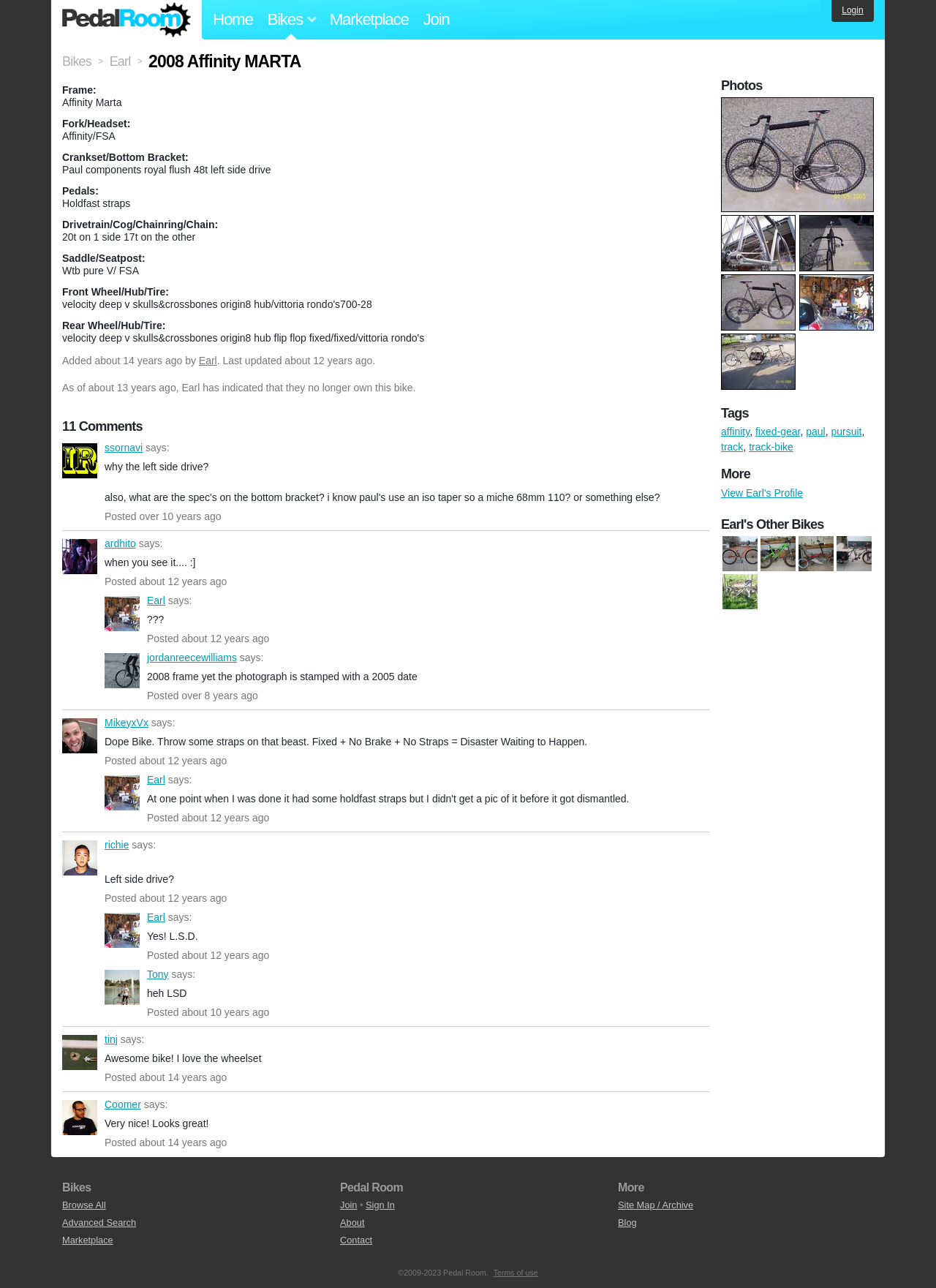Please identify the bounding box coordinates of the element on the webpage that should be clicked to follow this instruction: "Click on 'Marketplace'". The bounding box coordinates should be given as four float numbers between 0 and 1, formatted as [left, top, right, bottom].

[0.34, 0.0, 0.449, 0.031]